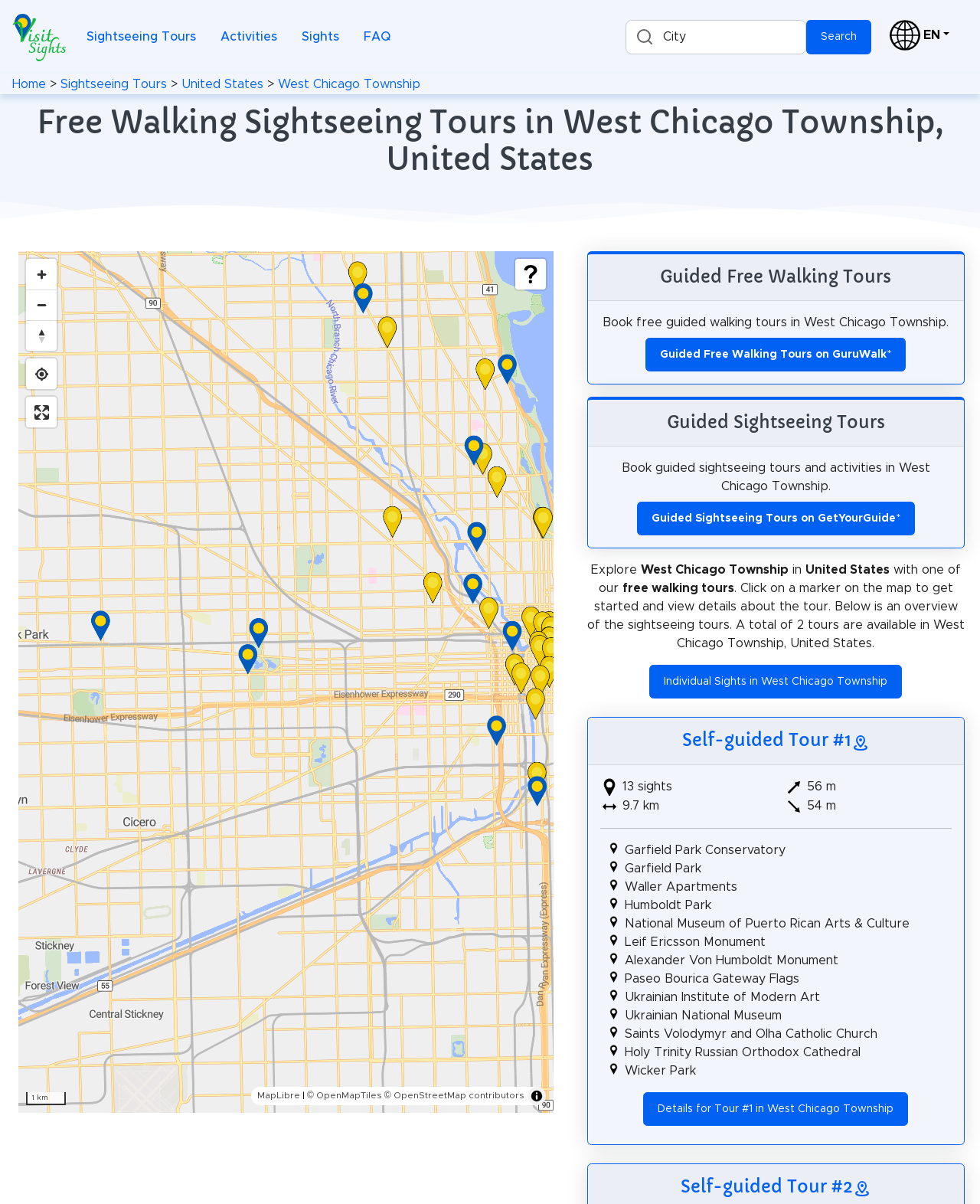Identify the bounding box coordinates for the element you need to click to achieve the following task: "Search for a city". The coordinates must be four float values ranging from 0 to 1, formatted as [left, top, right, bottom].

[0.638, 0.016, 0.823, 0.045]